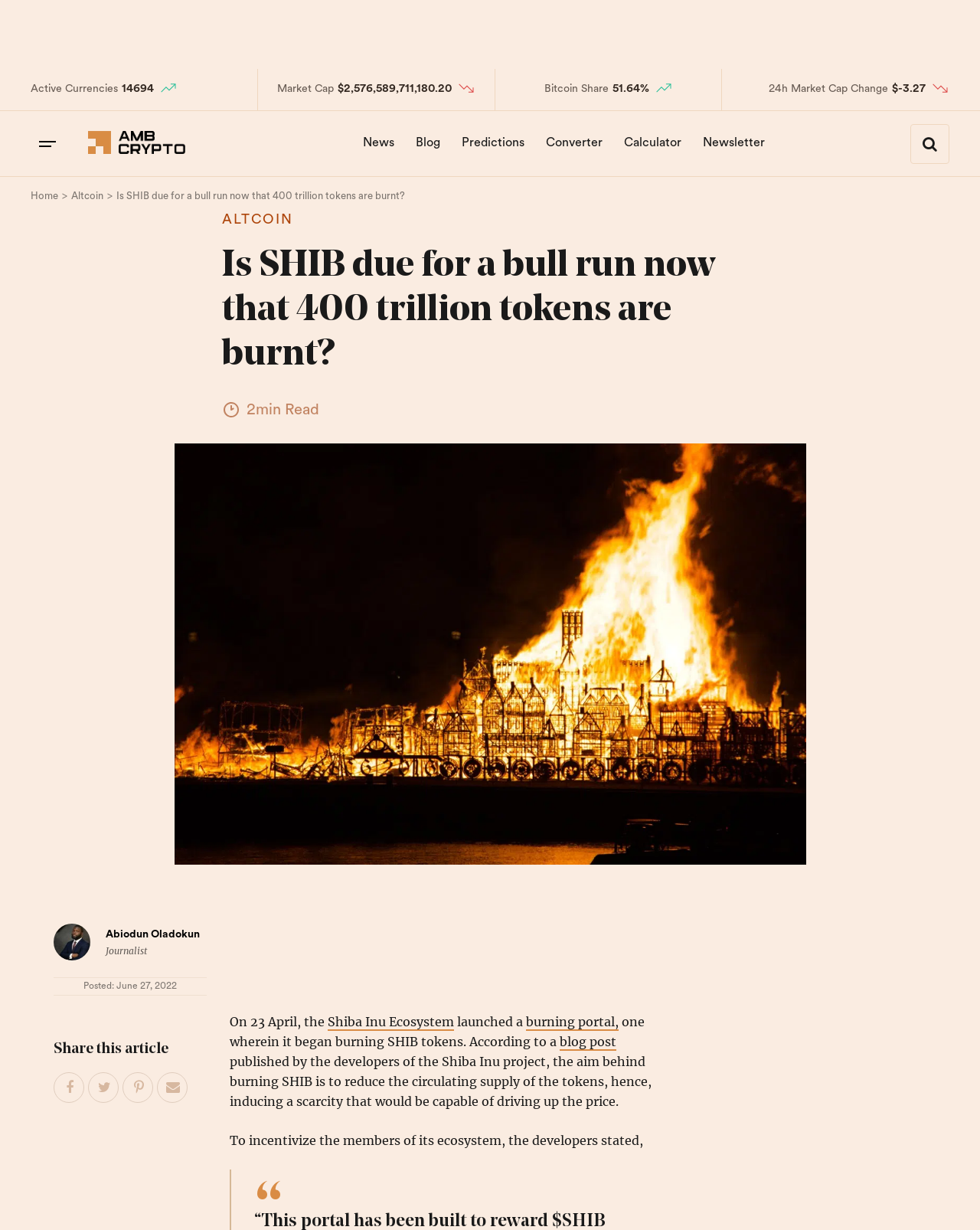Who is the author of the article?
Refer to the image and provide a one-word or short phrase answer.

Abiodun Oladokun